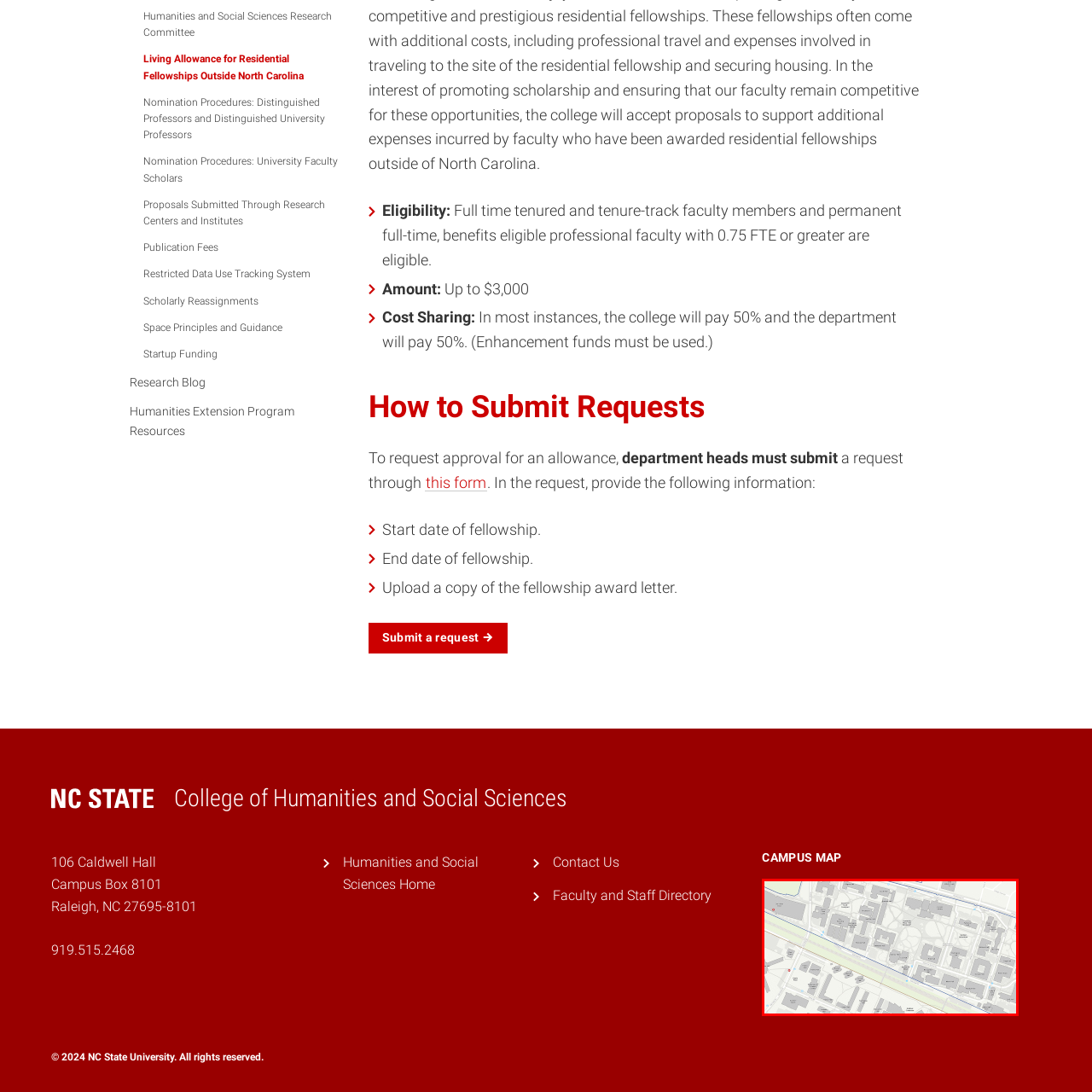What type of design does the map feature?
Focus on the red bounded area in the image and respond to the question with a concise word or phrase.

Simplified design